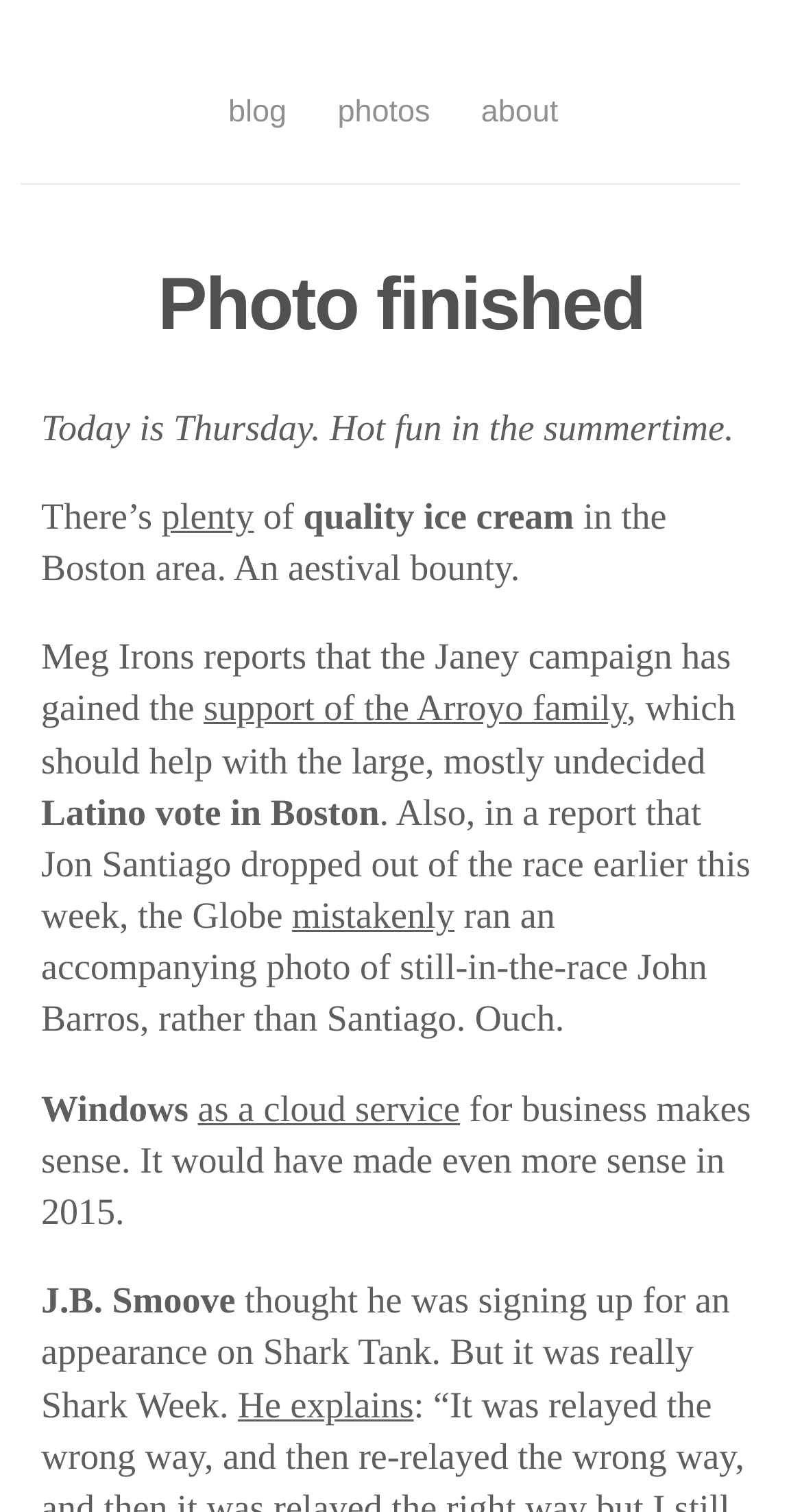Provide a brief response in the form of a single word or phrase:
What is J.B. Smoove mistaken about?

Shark Tank and Shark Week